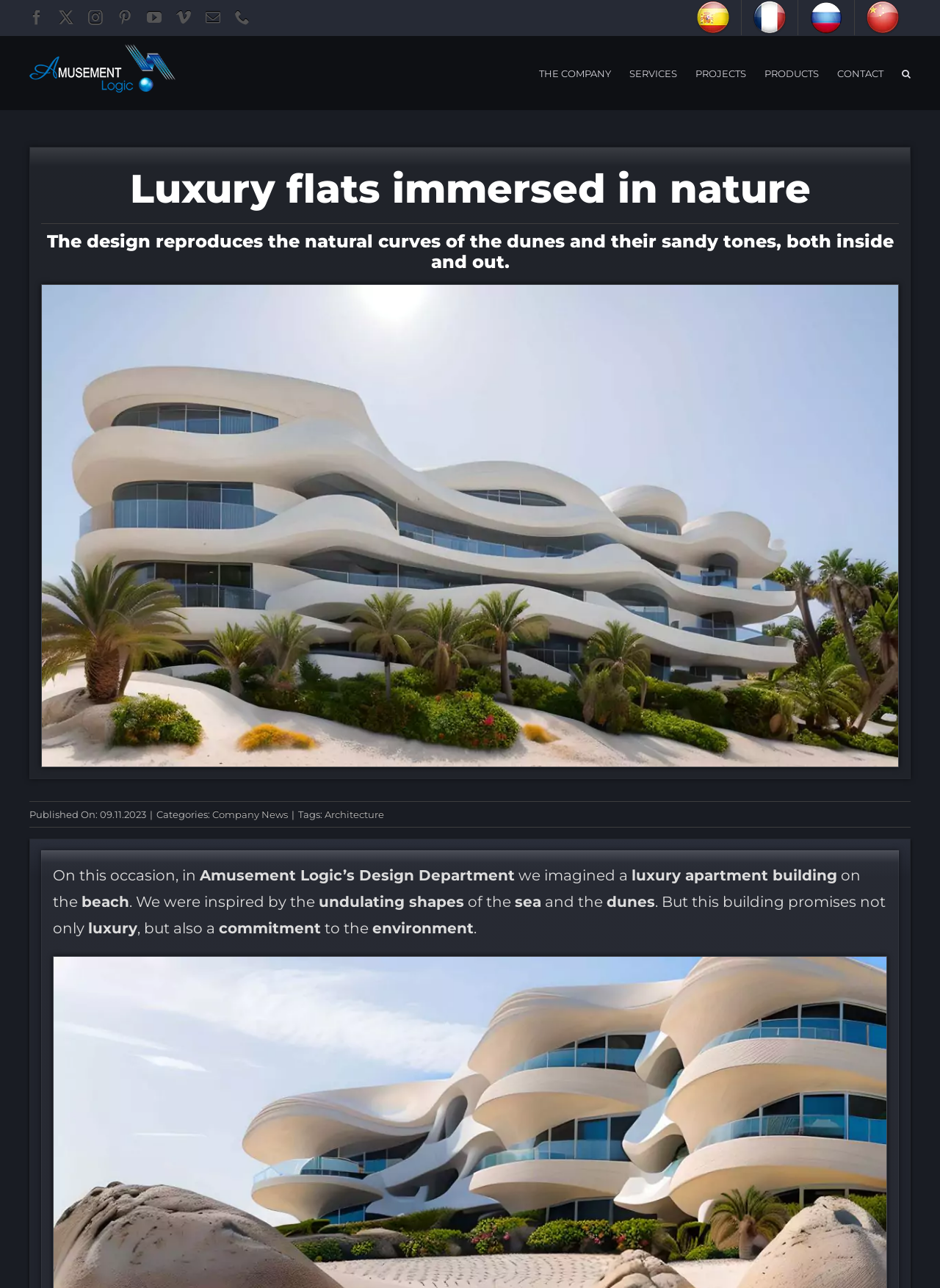What is the commitment of the building?
Offer a detailed and full explanation in response to the question.

I found the commitment of the building by reading the text 'But this building promises not only luxury, but also a commitment to the environment.' which suggests that the building is committed to the environment.